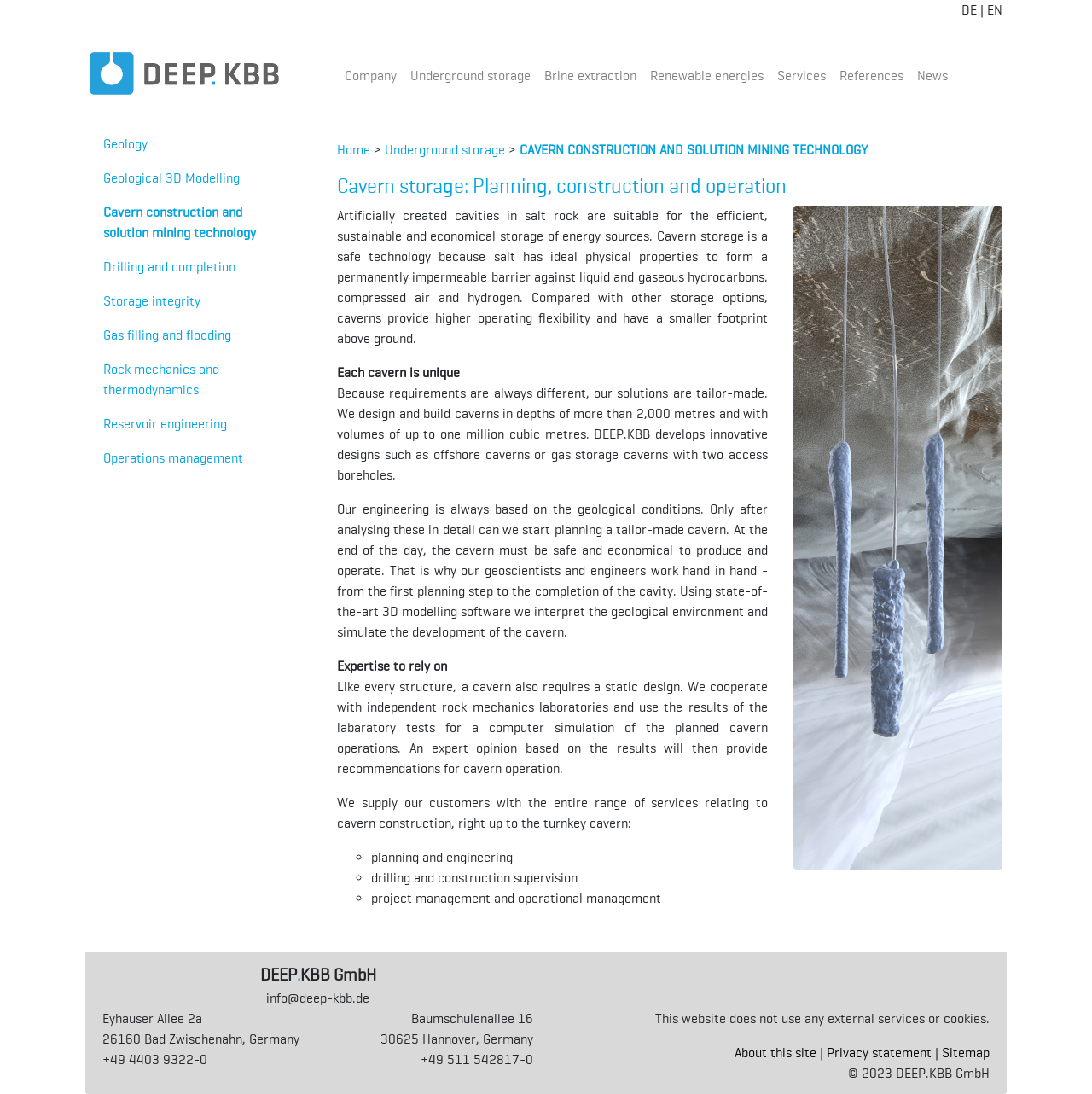Respond to the following question with a brief word or phrase:
What services does DEEP.KBB GmbH offer?

Cavern construction and operation